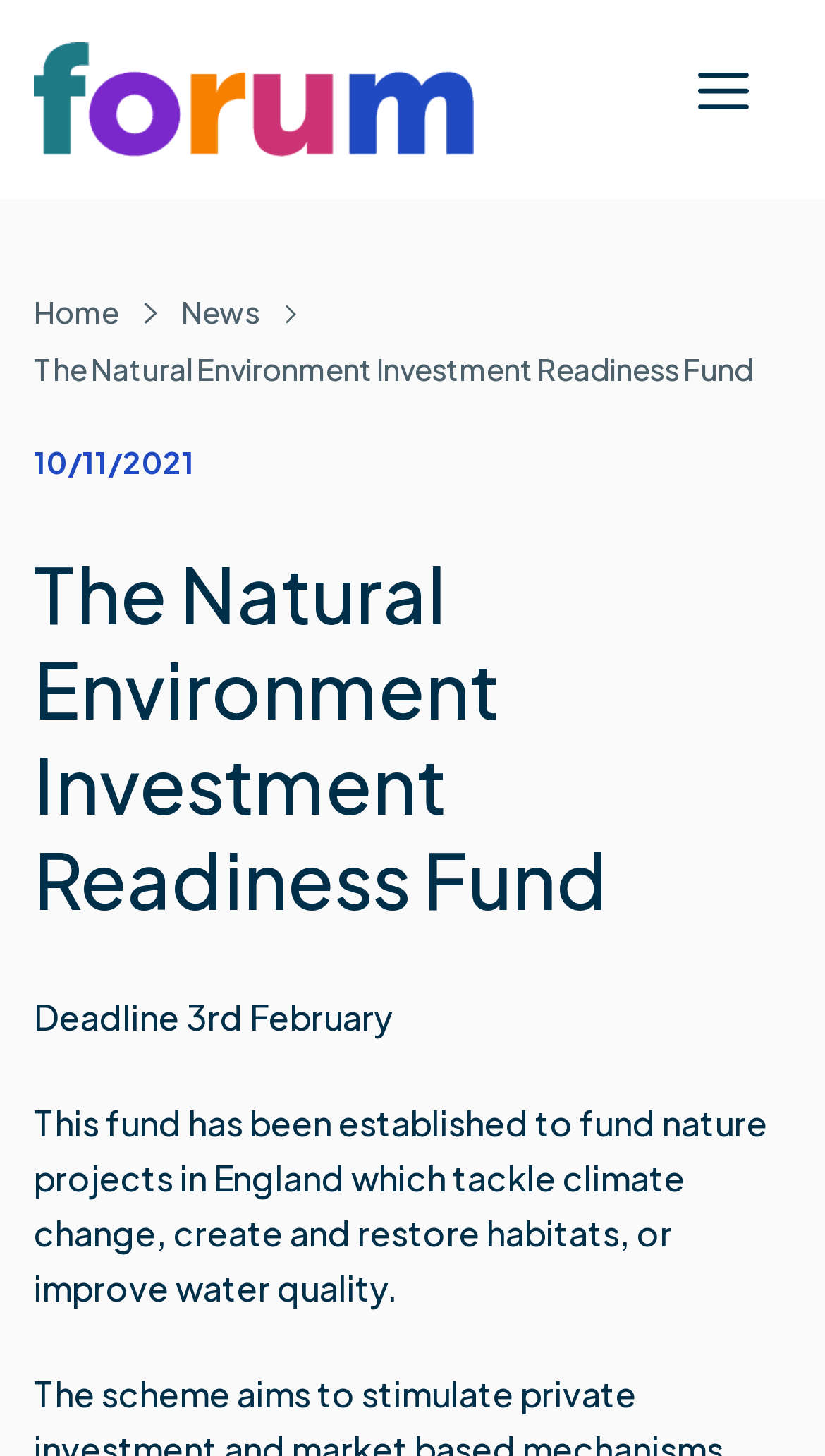What is the type of the 'Menu' element?
Please utilize the information in the image to give a detailed response to the question.

I found the type of the 'Menu' element by looking at the navigation element with the text 'Menu' and finding that it is a button element.